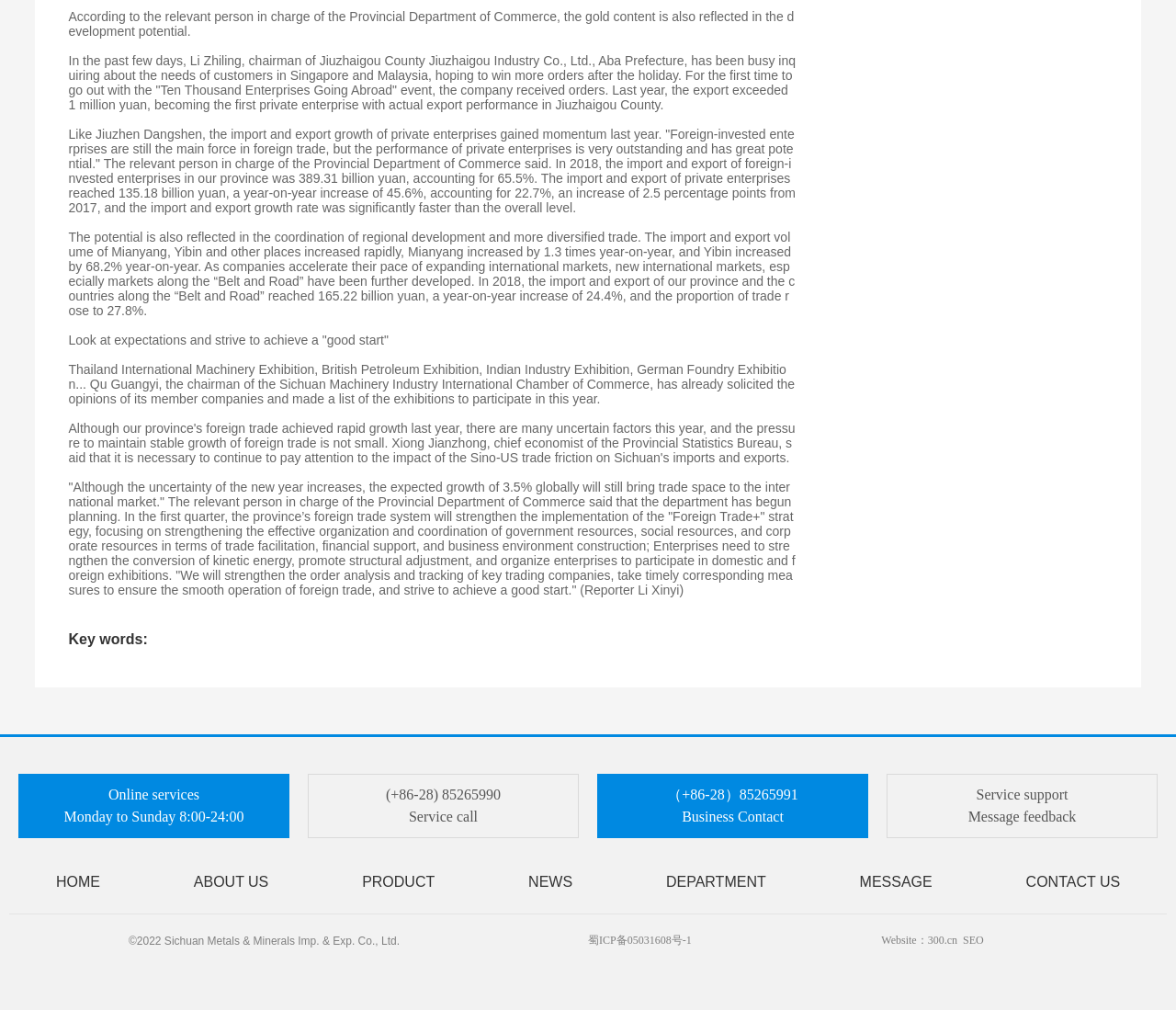Determine the bounding box of the UI element mentioned here: "(+86-28) 85265990". The coordinates must be in the format [left, top, right, bottom] with values ranging from 0 to 1.

[0.328, 0.779, 0.426, 0.794]